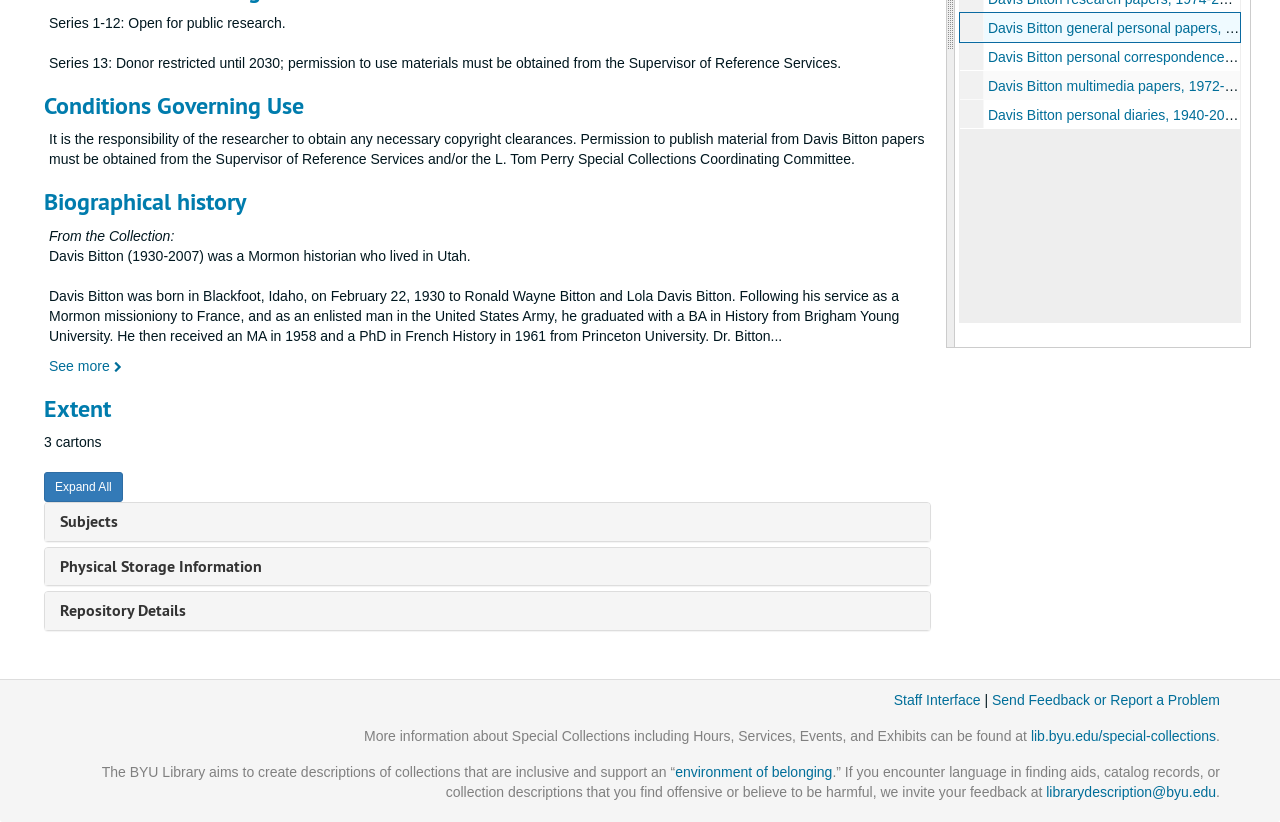Using the given element description, provide the bounding box coordinates (top-left x, top-left y, bottom-right x, bottom-right y) for the corresponding UI element in the screenshot: Physical Storage Information

[0.047, 0.676, 0.205, 0.702]